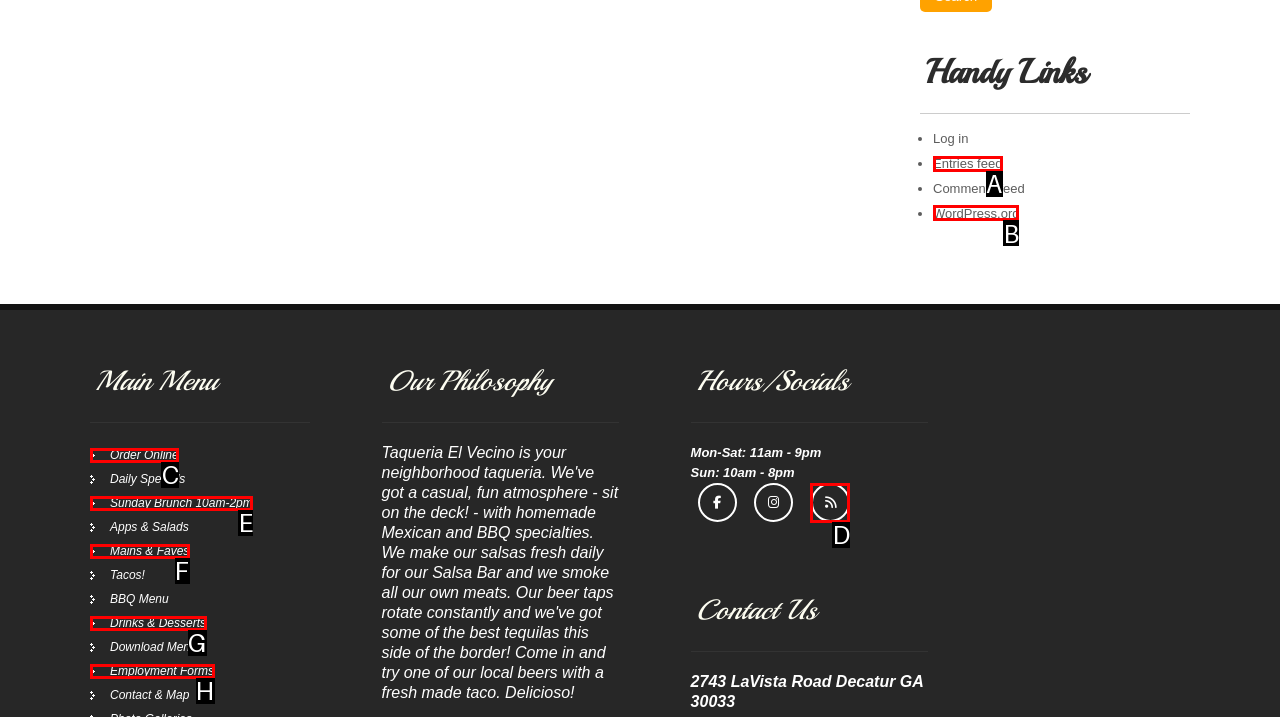Identify the correct option to click in order to accomplish the task: Visit WordPress.org Provide your answer with the letter of the selected choice.

B